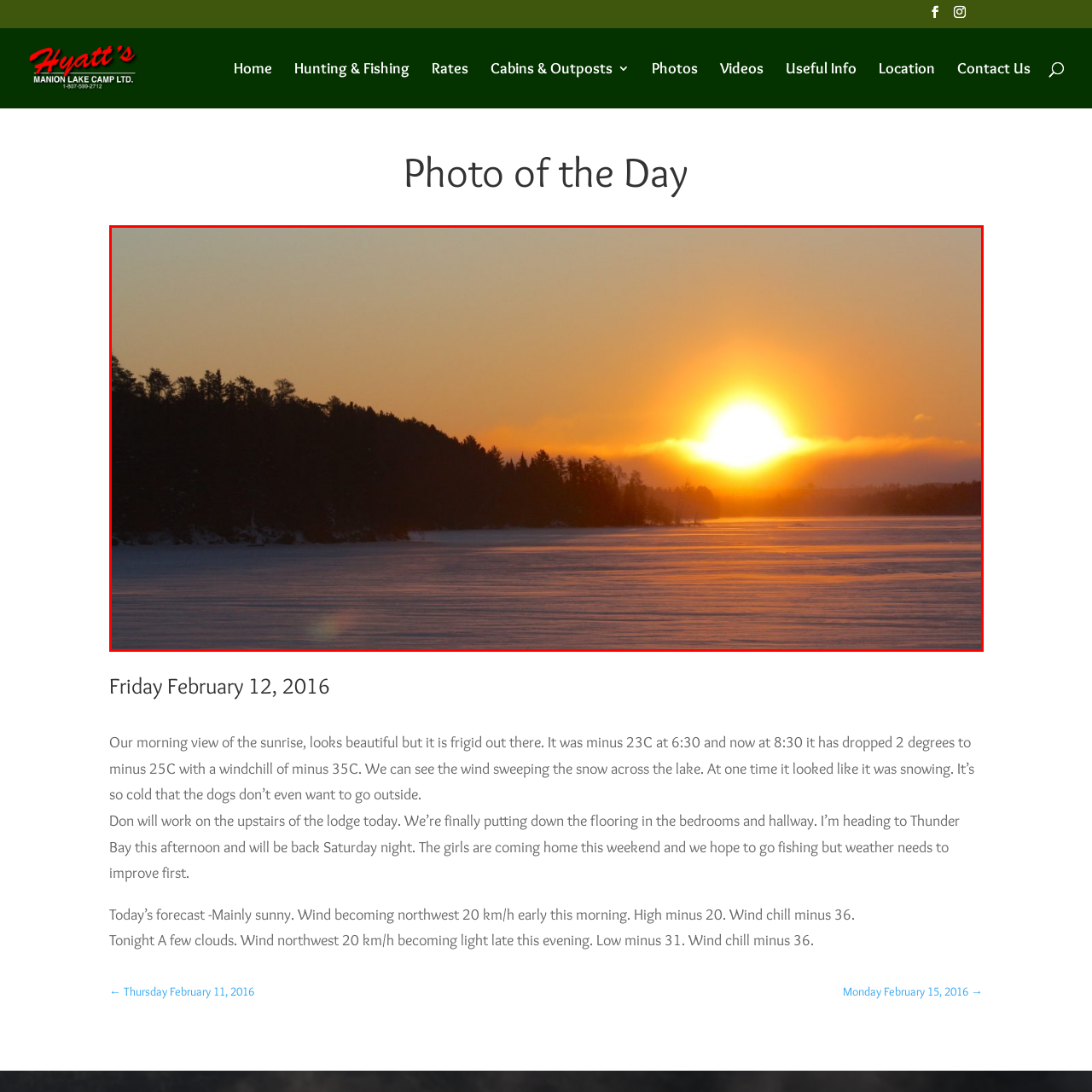Elaborate on the scene depicted inside the red bounding box.

The image captures a breathtaking sunrise over a snowy landscape, framed by a dense line of trees on the left. The sun, bright and vibrant, rises above the horizon, casting a warm golden glow that contrasts sharply with the cold, pastel hues of the early morning sky. Below, the frozen surface of the lake reflects this beautiful scene, highlighting the tranquility and stark beauty of a wintry morning at Hyatt's Manion Lake Camp. Below the photo, a caption elaborates on the frigid temperatures, noting it was minus 25°C with a windchill of minus 35°C, creating a serene yet harsh environment. This moment encapsulates not only the picturesque beauty of nature but also the challenges posed by the cold, setting a cozy, reflective tone for the day ahead.